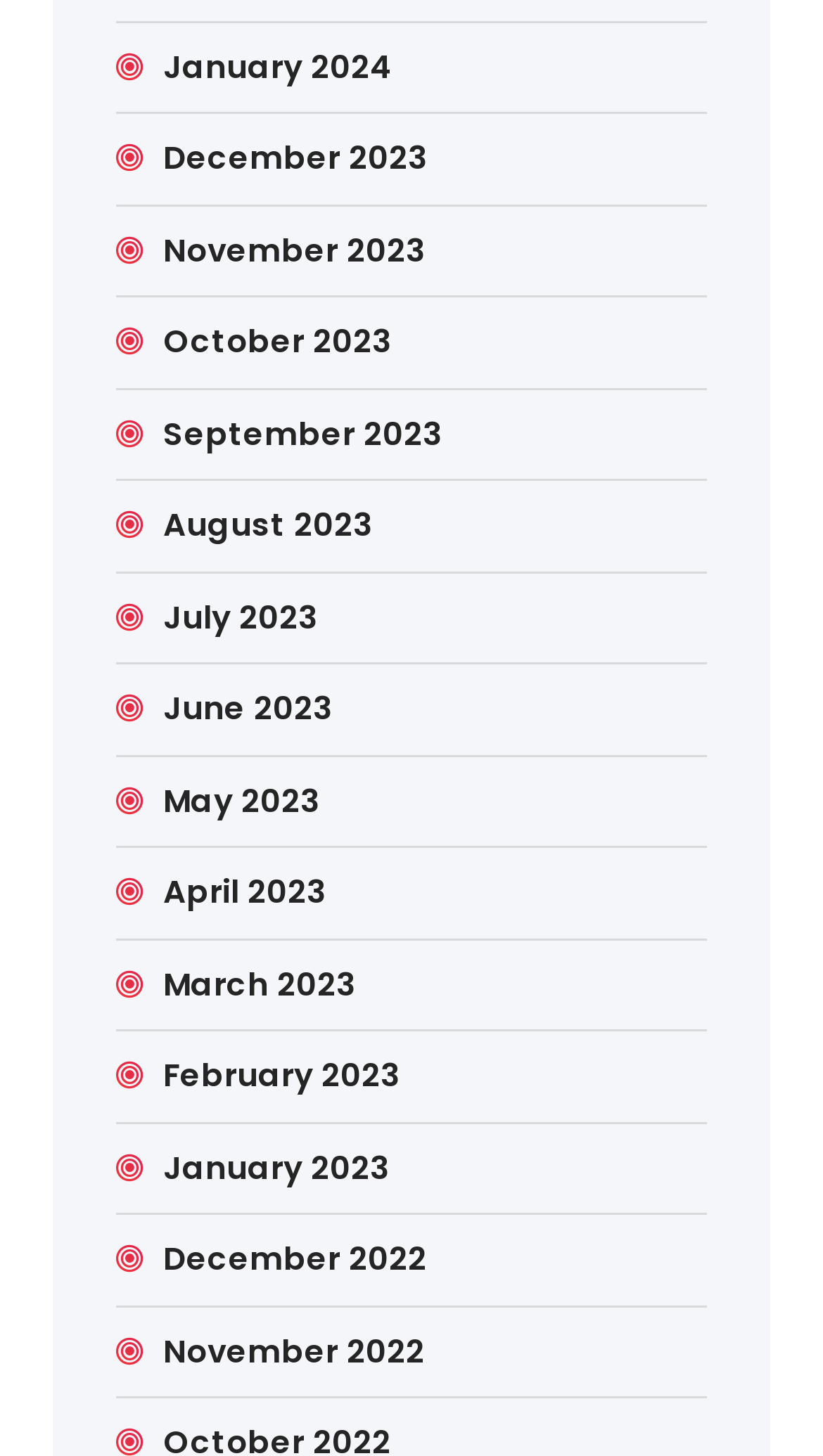Answer this question using a single word or a brief phrase:
What is the vertical position of the link 'June 2023'?

Middle